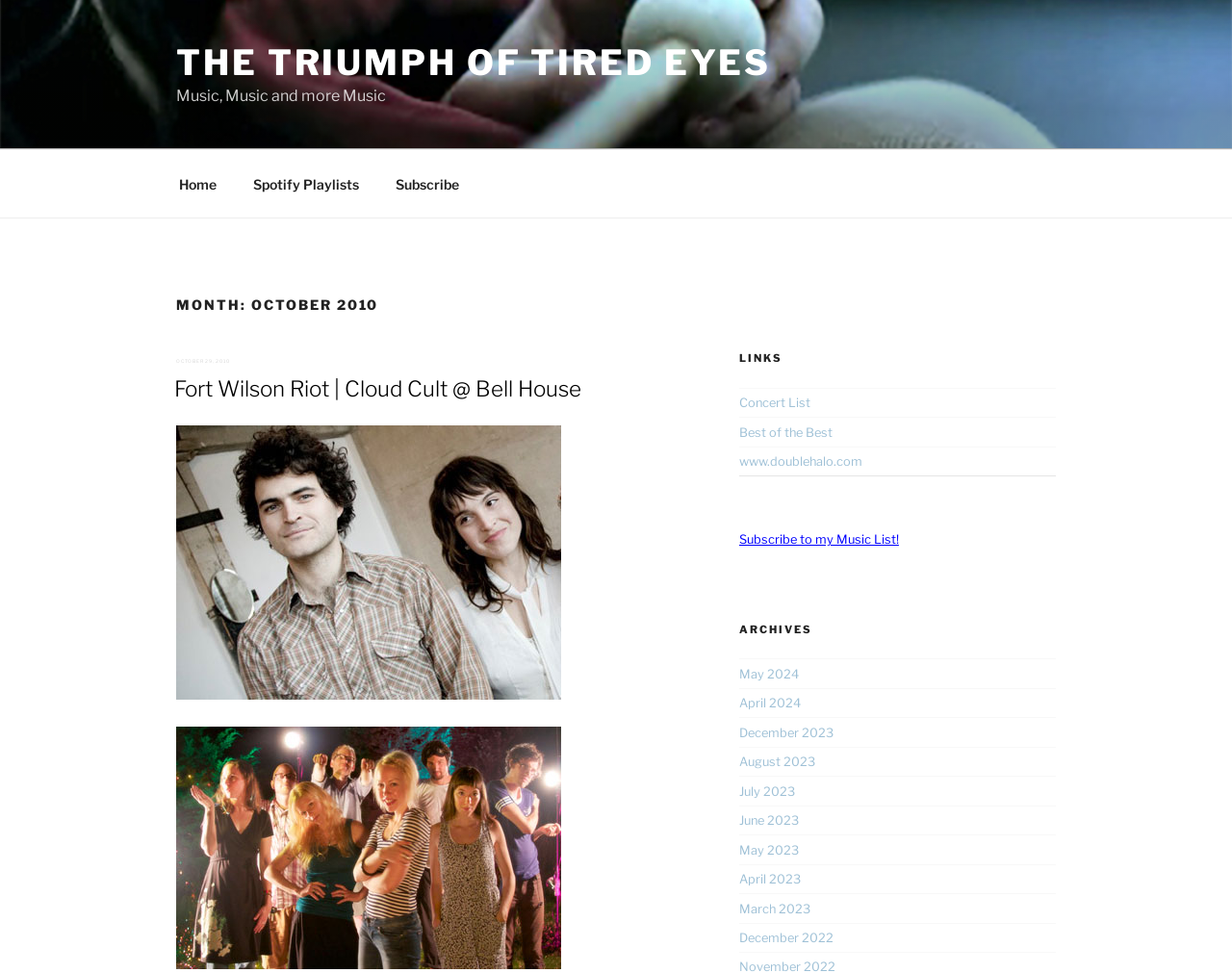Based on the image, please elaborate on the answer to the following question:
What is the name of the music event?

I found the answer by looking at the heading element 'Fort Wilson Riot | Cloud Cult @ Bell House' which is a child of the 'MONTH: OCTOBER 2010' heading. This suggests that it is a music event.